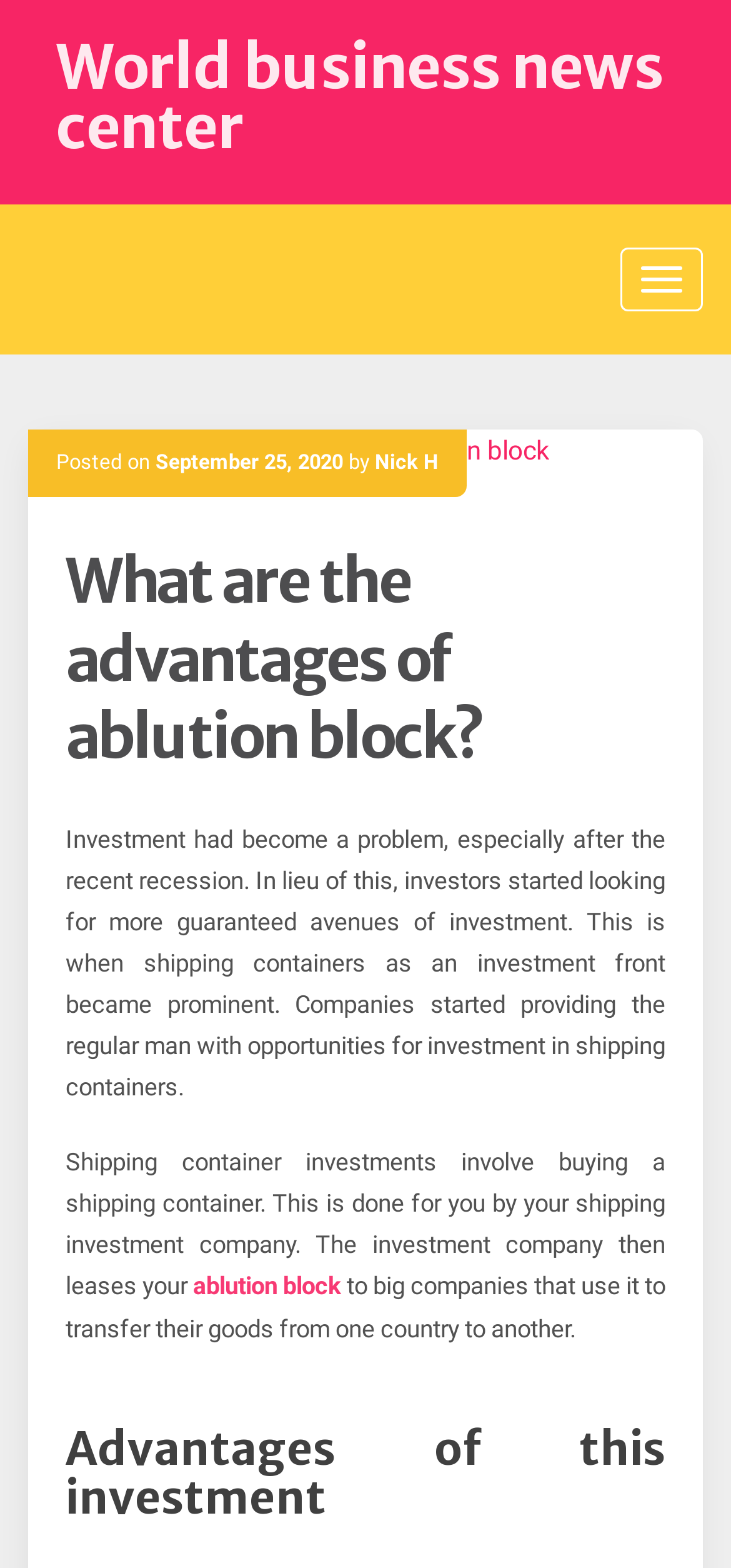What is the topic of the article?
Please respond to the question thoroughly and include all relevant details.

The topic of the article can be determined by reading the introductory paragraph, which discusses how investment became a problem after the recent recession and how shipping containers as an investment front became prominent.